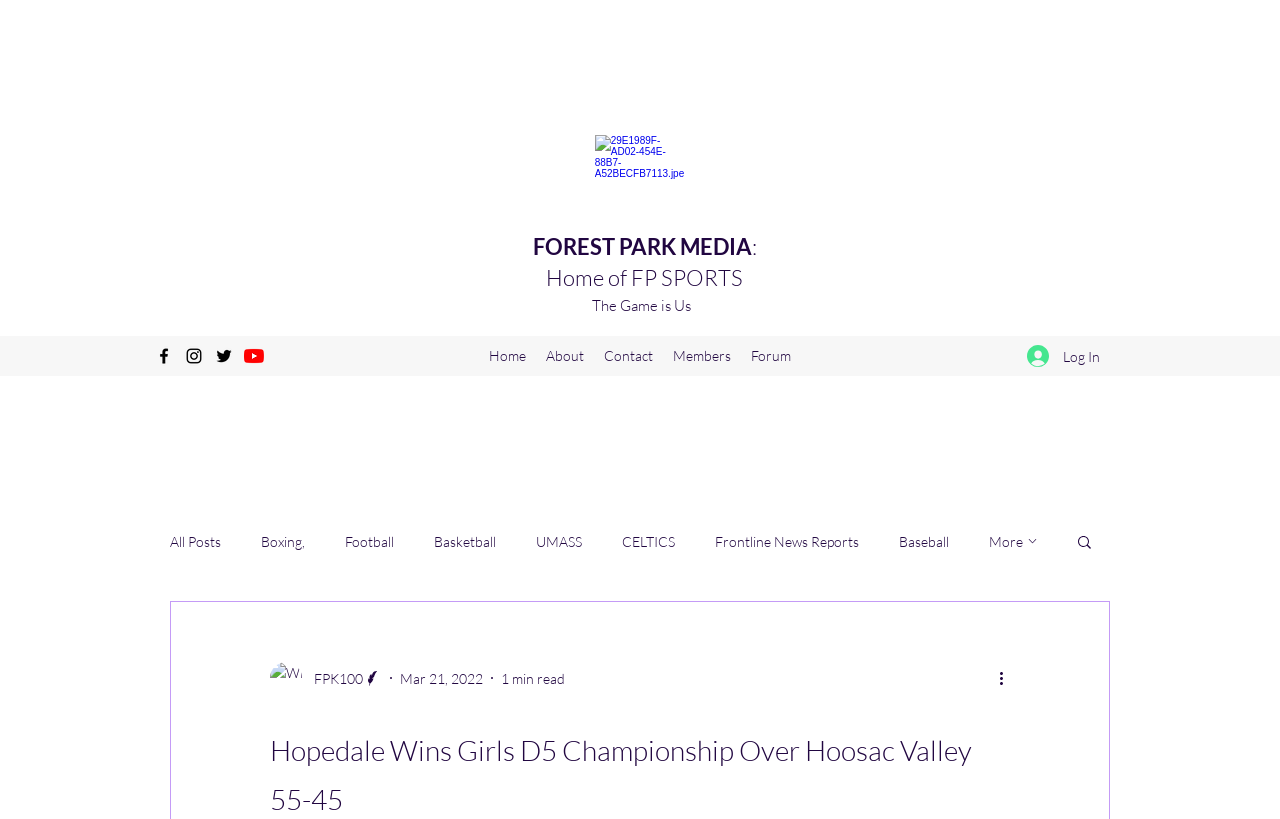What is the title of the article?
Please describe in detail the information shown in the image to answer the question.

I found the answer by looking at the root element which has the text 'Hopedale Wins Girls D5 Championship Over Hoosac Valley 55-45'. This suggests that this is the title of the article.